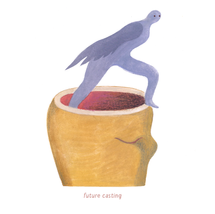What is the phrase inscribed below the figure?
Using the image as a reference, answer with just one word or a short phrase.

Future casting